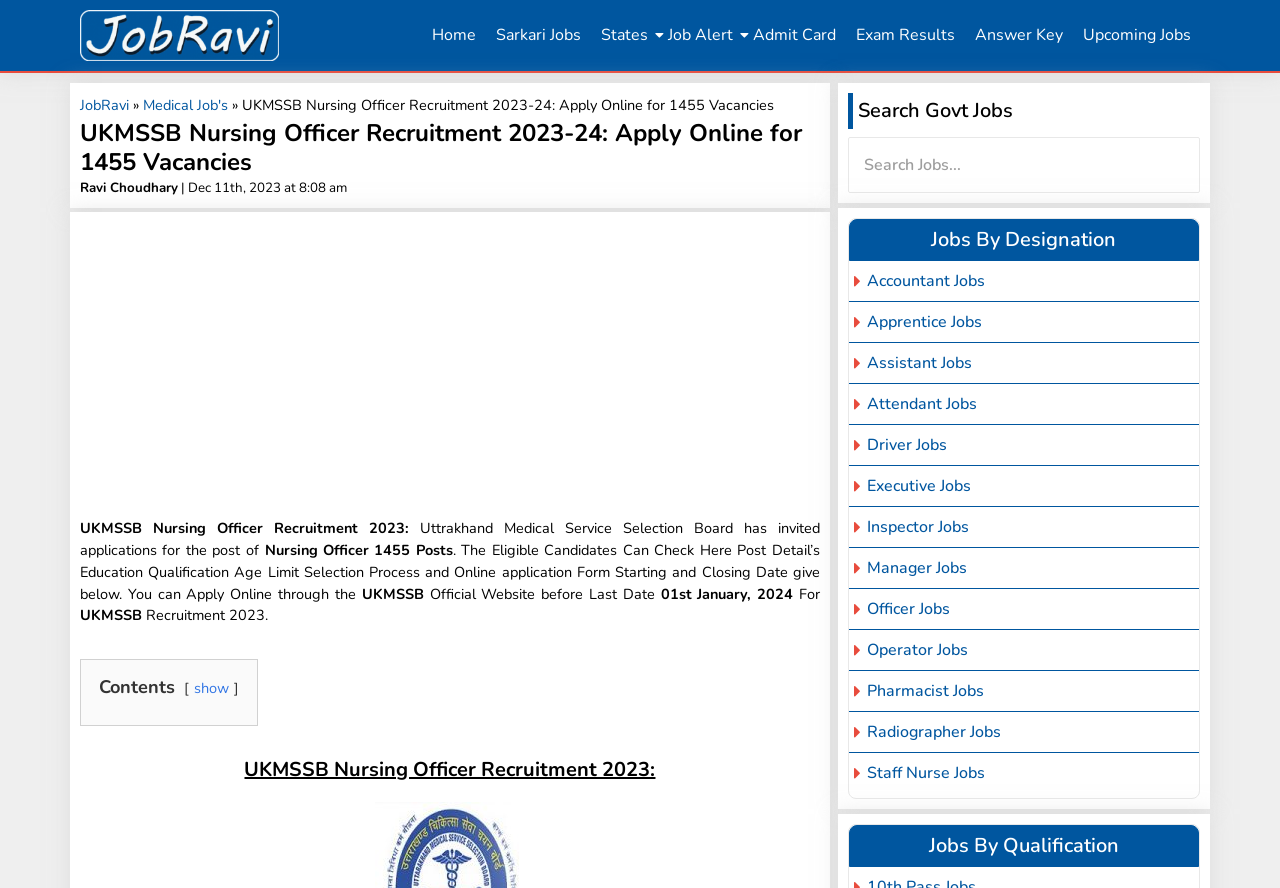Give the bounding box coordinates for this UI element: "Exam Results". The coordinates should be four float numbers between 0 and 1, arranged as [left, top, right, bottom].

[0.665, 0.019, 0.75, 0.061]